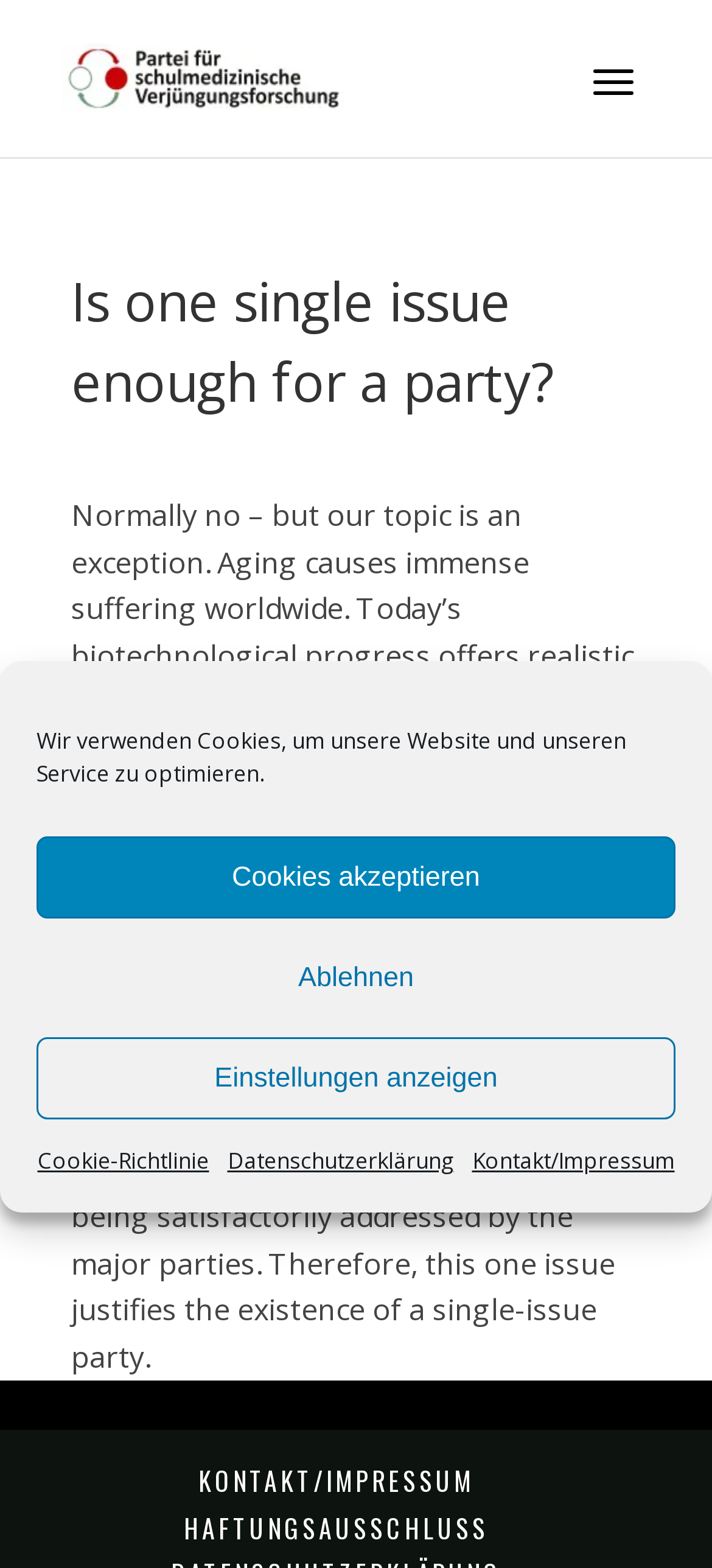Locate the bounding box coordinates of the element that should be clicked to fulfill the instruction: "visit the contact page".

[0.278, 0.932, 0.665, 0.956]